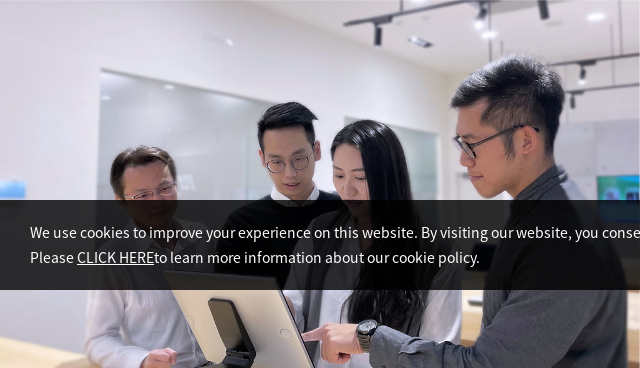Give a detailed account of the visual content in the image.

In this image, a group of four individuals is gathered around a tablet, engaging in a discussion, likely regarding a work-related matter. They appear to be professionals, possibly from the same company, as their attire is formal and consistent, suggesting a collaborative environment. The background showcases a modern office space, indicating a setting that values innovation and teamwork. 

The image is accompanied by a message about the website's cookie policy, emphasizing a commitment to improving user experience. This reflects the company's approach to transparency and user engagement, inviting viewers to click for more information on their policy. The overall atmosphere conveys a sense of cooperation and initiative, aligning with the theme of professional growth highlighted in the nearby content about Flytech's Trainee Program.